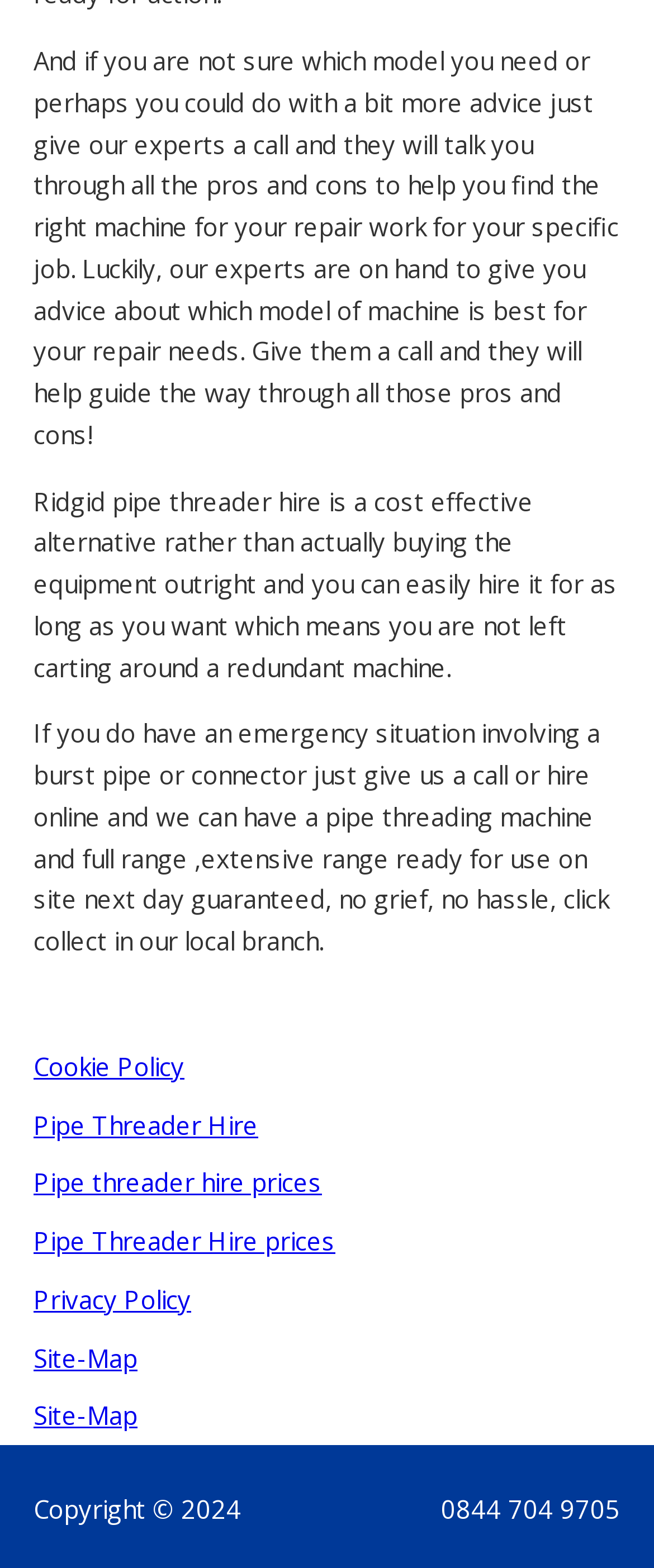Please specify the bounding box coordinates in the format (top-left x, top-left y, bottom-right x, bottom-right y), with values ranging from 0 to 1. Identify the bounding box for the UI component described as follows: Site-Map

[0.051, 0.855, 0.21, 0.876]